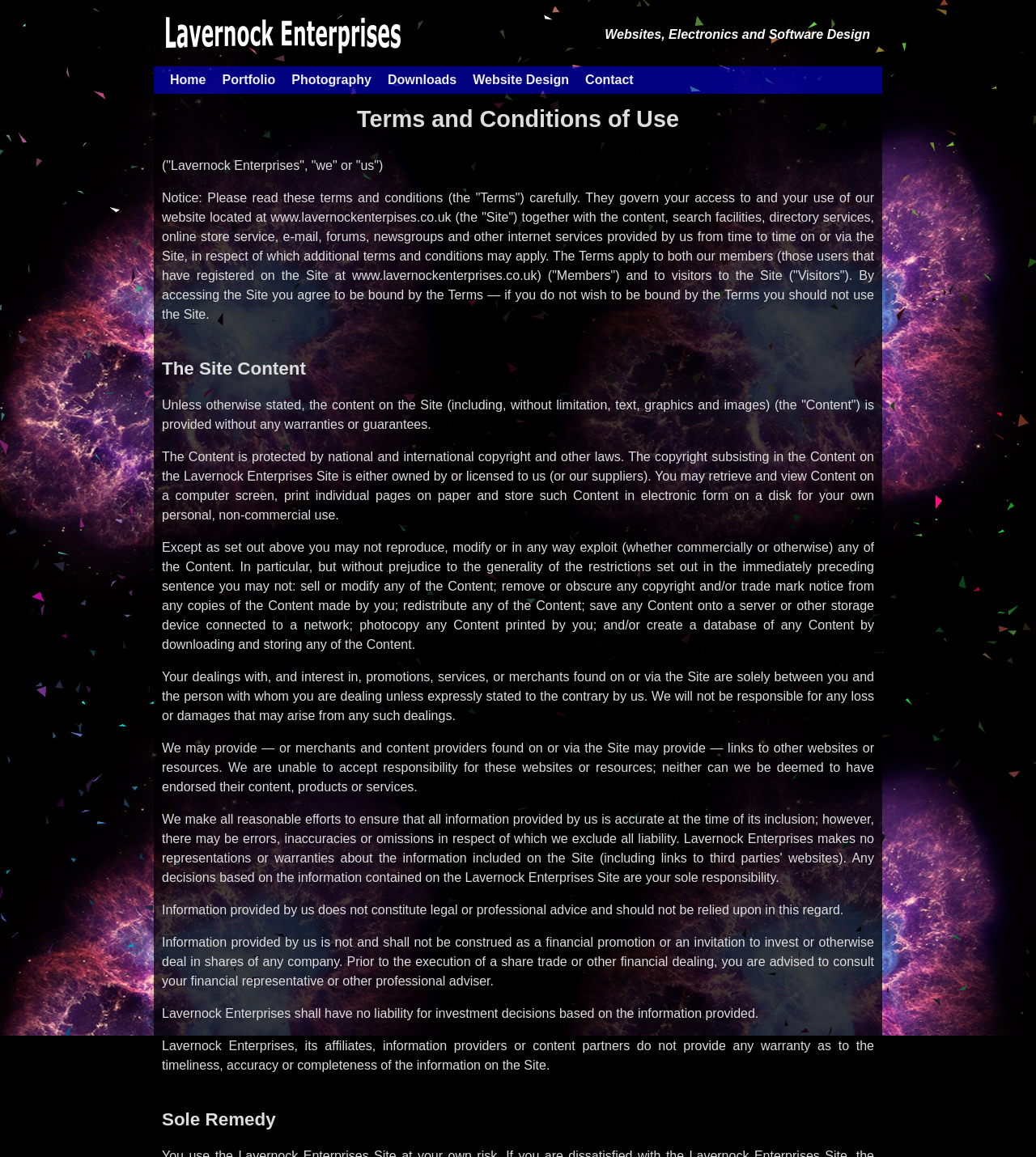Respond with a single word or short phrase to the following question: 
What is the purpose of the website?

Provide website design services